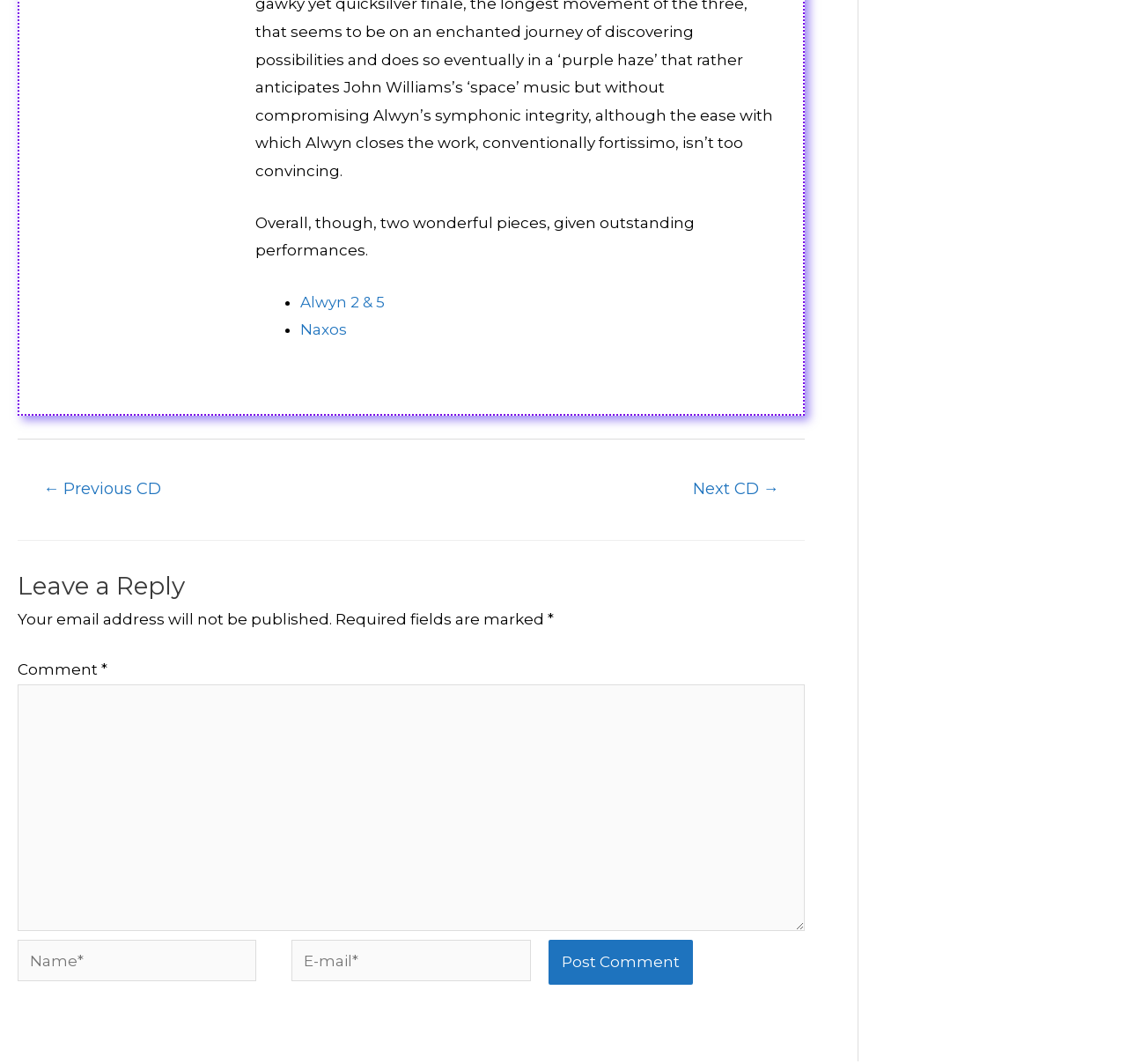Kindly determine the bounding box coordinates of the area that needs to be clicked to fulfill this instruction: "Click on the 'Post Comment' button".

[0.486, 0.883, 0.614, 0.926]